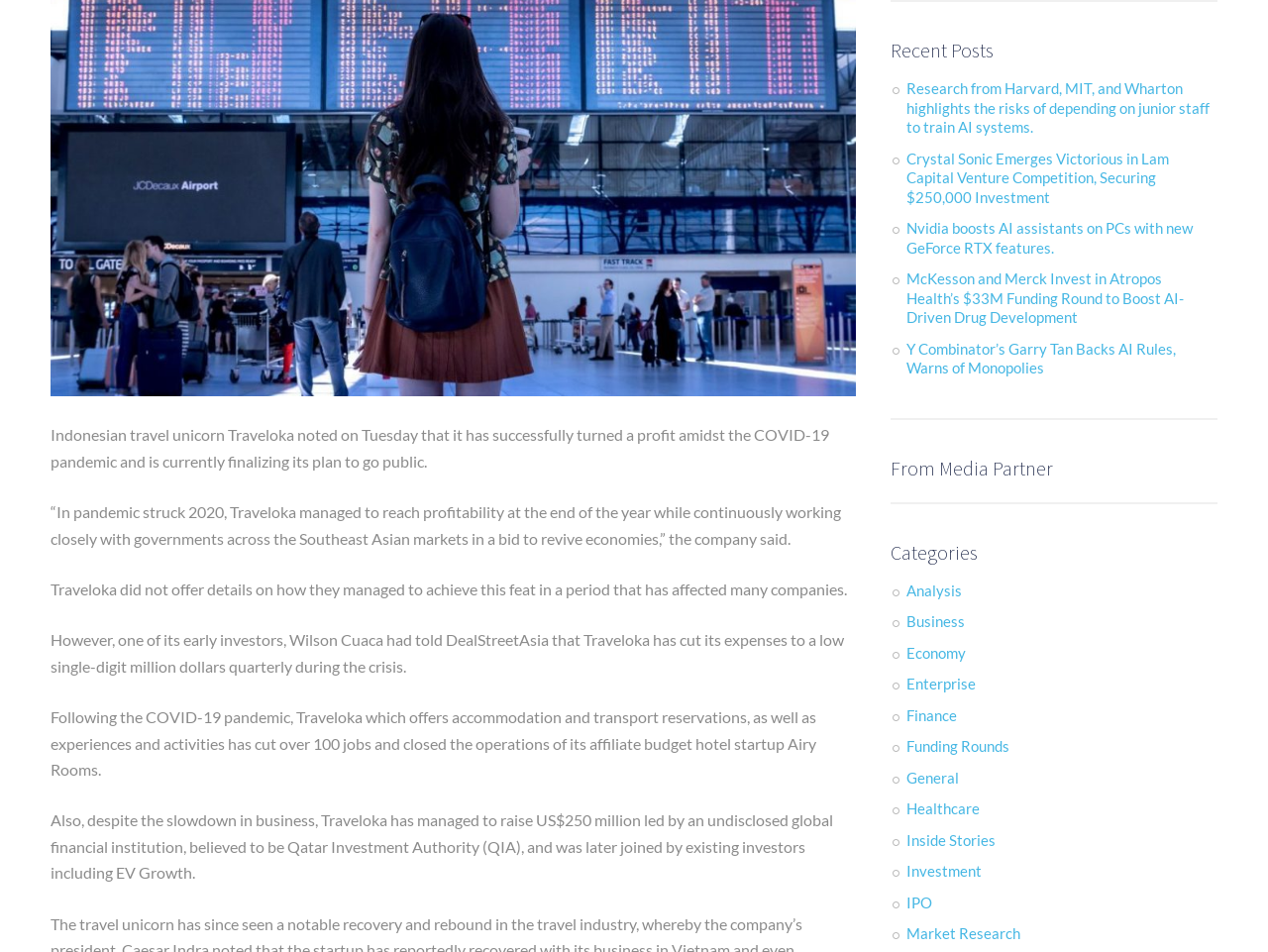Extract the bounding box coordinates for the UI element described as: "alt="traveloka travelling"".

[0.04, 0.151, 0.675, 0.17]